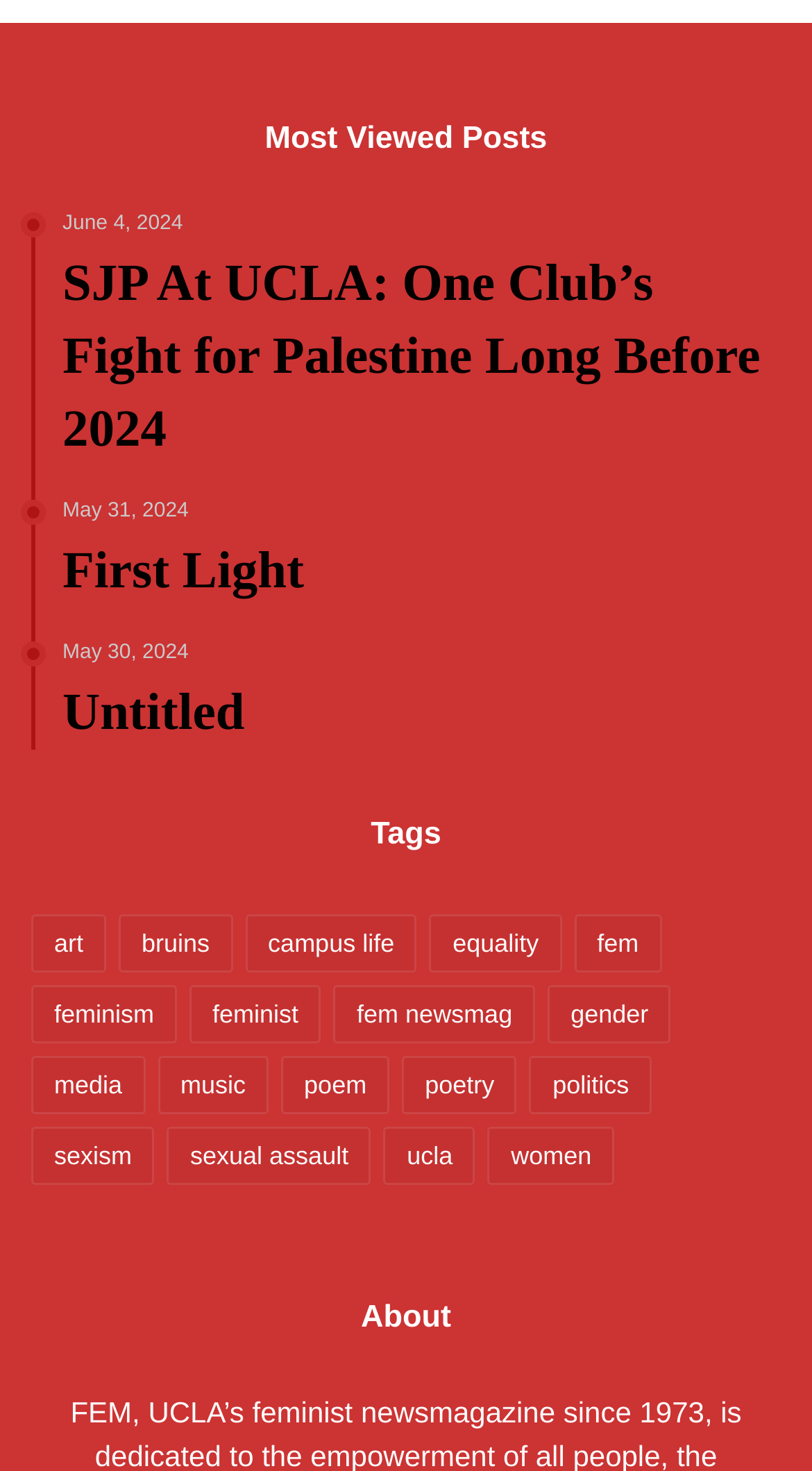Find the bounding box coordinates of the area that needs to be clicked in order to achieve the following instruction: "Click on the link to learn about The CalFresh Initiative". The coordinates should be specified as four float numbers between 0 and 1, i.e., [left, top, right, bottom].

[0.038, 0.071, 0.371, 0.093]